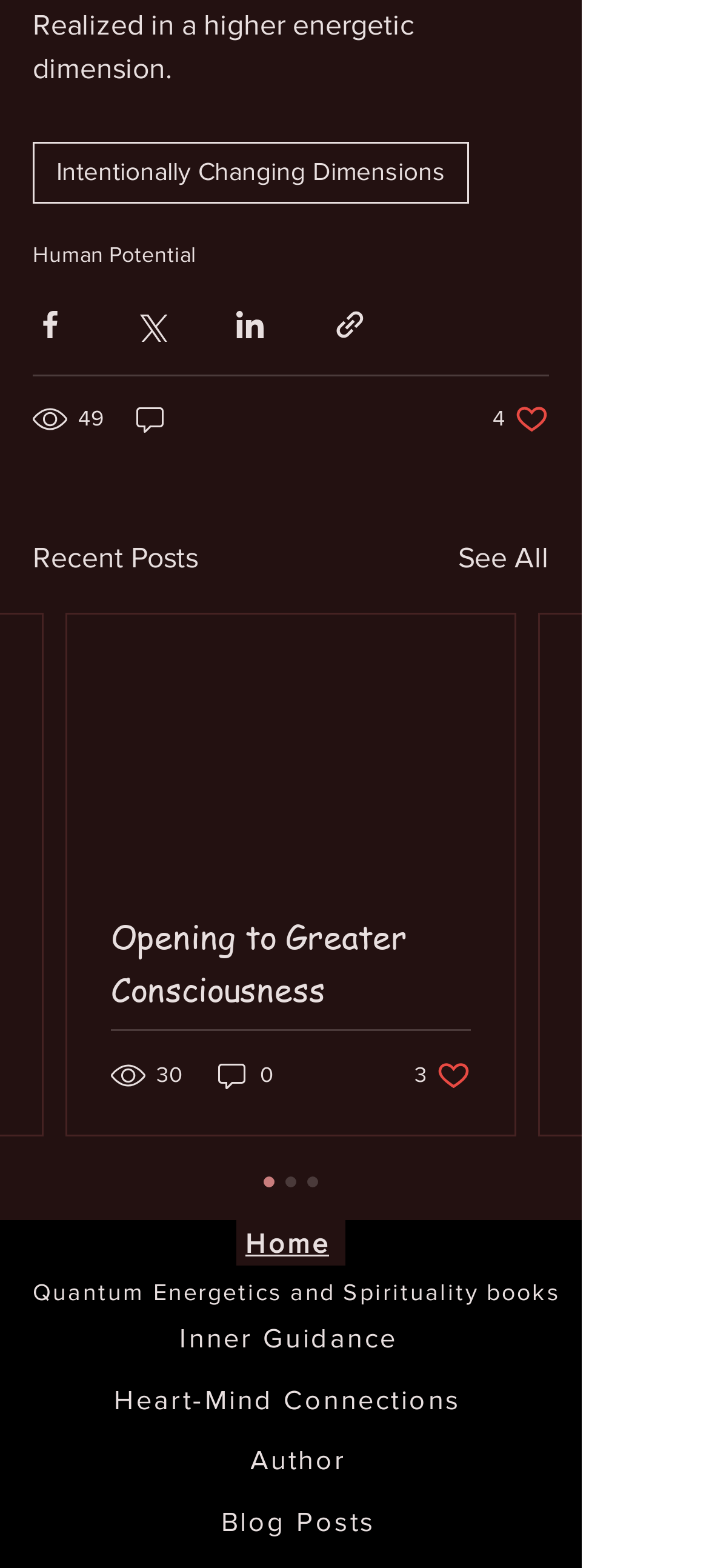How many social media sharing options are available?
Look at the image and provide a detailed response to the question.

I counted the number of social media sharing buttons, which are 'Share via Facebook', 'Share via Twitter', 'Share via LinkedIn', and 'Share via link', and found that there are 4 options.